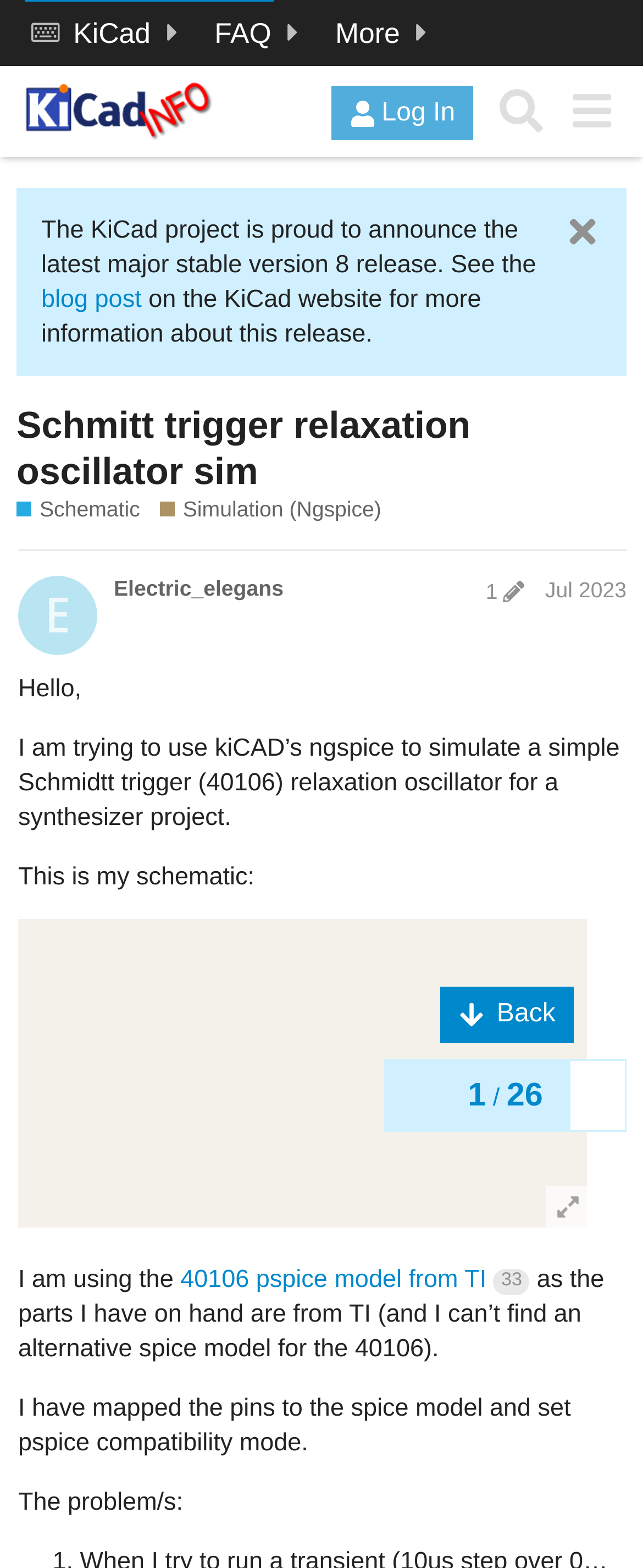Using the element description image949×494 29.2 KB, predict the bounding box coordinates for the UI element. Provide the coordinates in (top-left x, top-left y, bottom-right x, bottom-right y) format with values ranging from 0 to 1.

[0.028, 0.219, 0.974, 0.421]